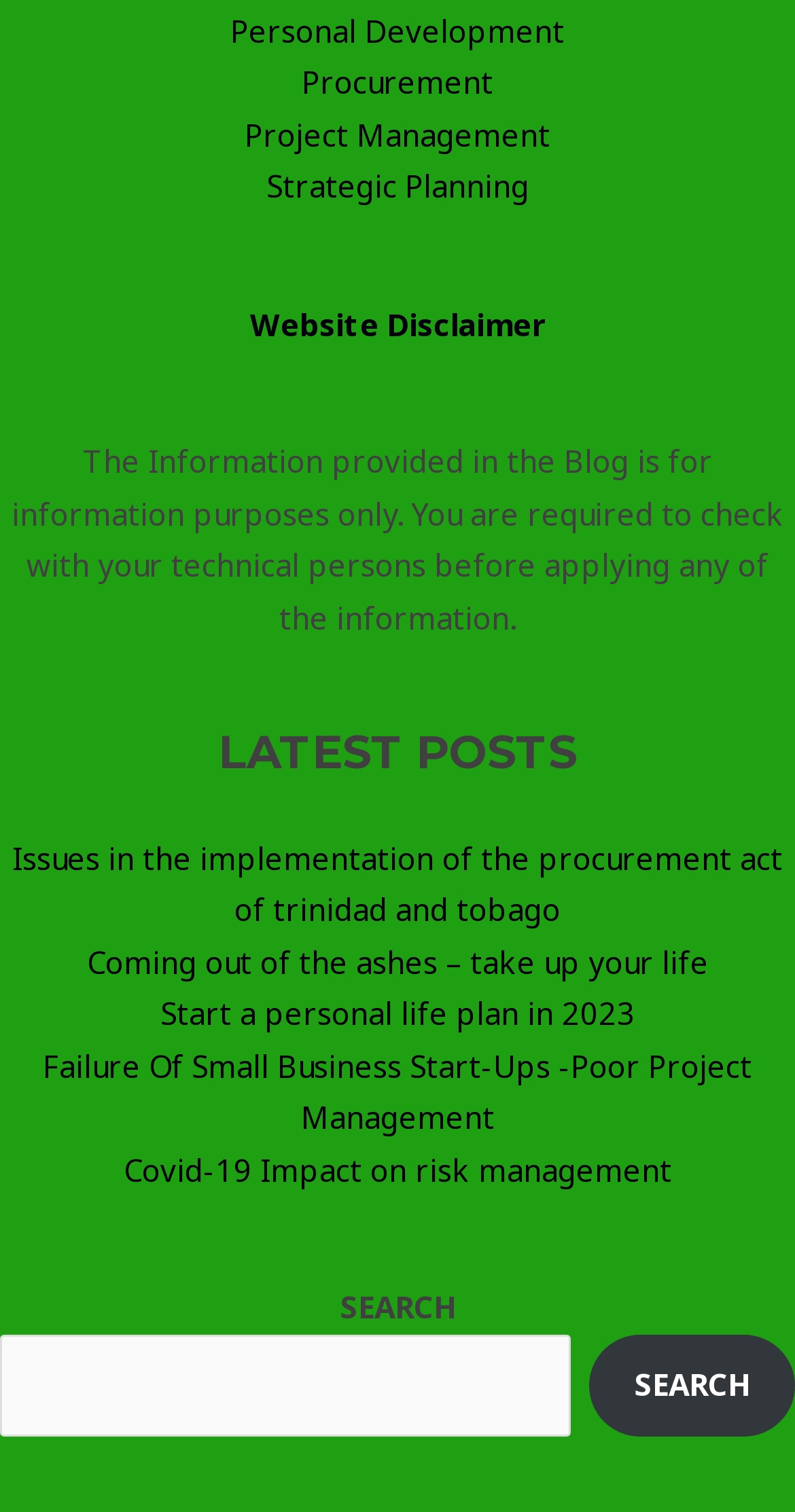Determine the bounding box coordinates of the section to be clicked to follow the instruction: "View the Website Disclaimer". The coordinates should be given as four float numbers between 0 and 1, formatted as [left, top, right, bottom].

[0.314, 0.201, 0.686, 0.228]